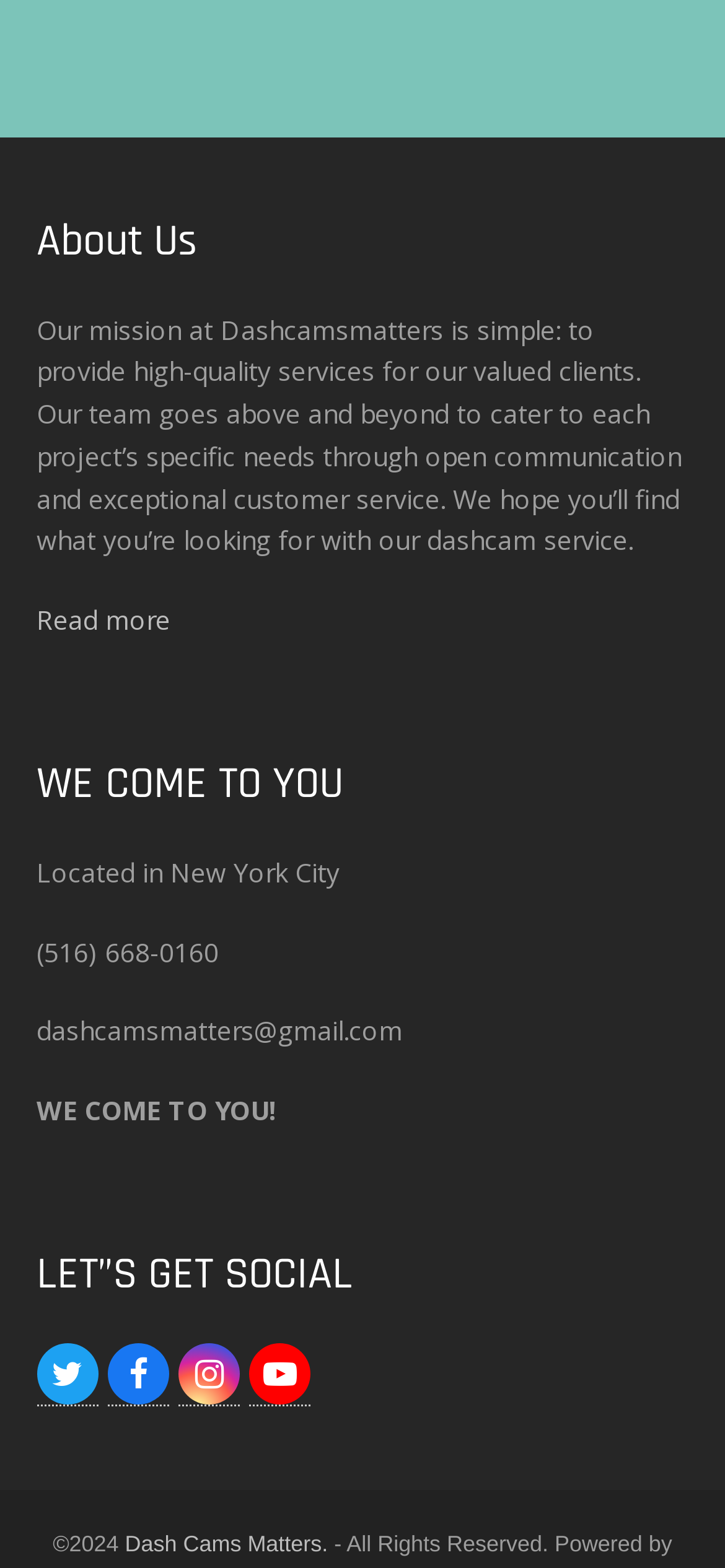Determine the bounding box coordinates for the UI element described. Format the coordinates as (top-left x, top-left y, bottom-right x, bottom-right y) and ensure all values are between 0 and 1. Element description: Instagram

[0.246, 0.857, 0.331, 0.896]